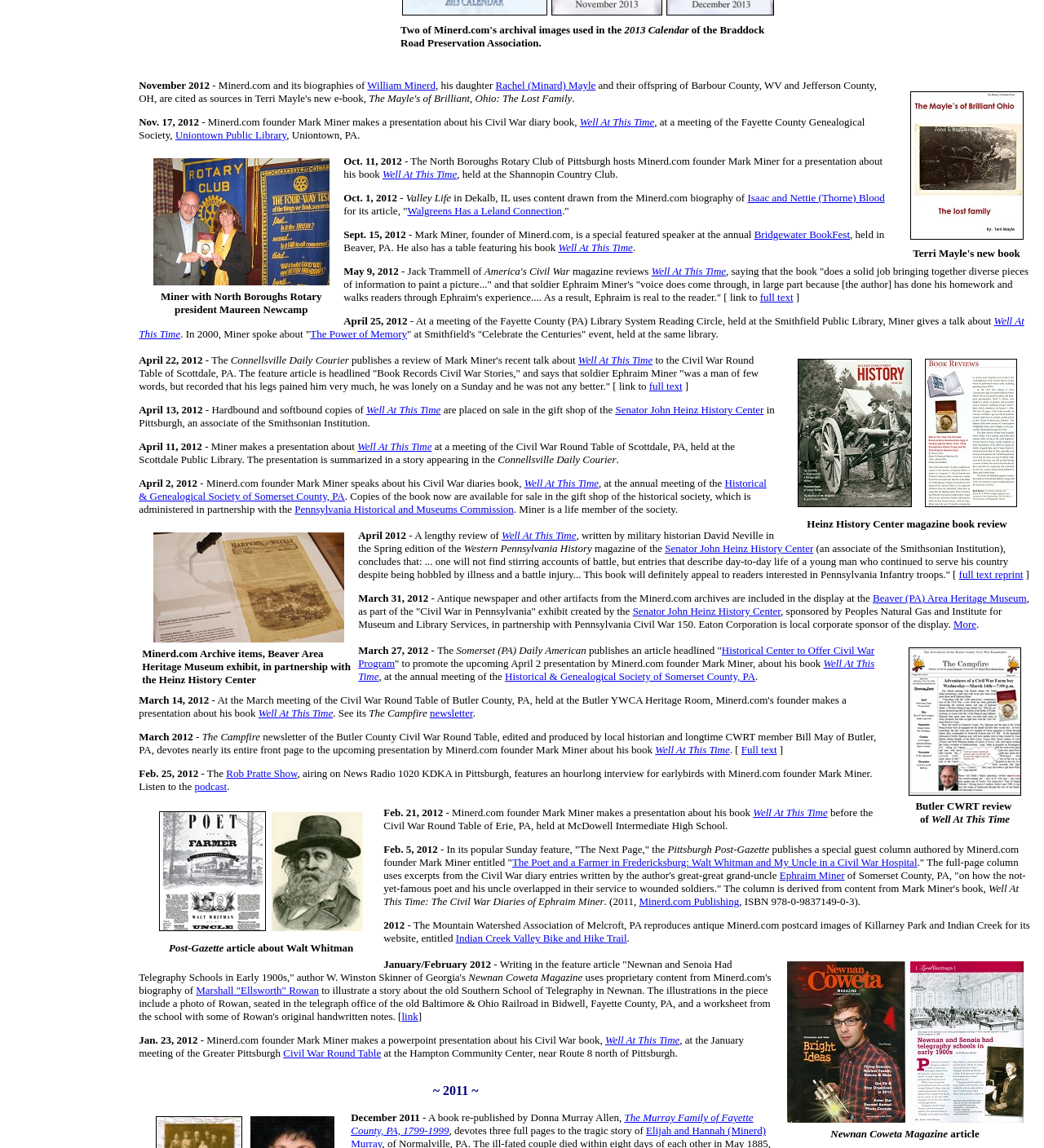What is the name of the book mentioned?
Using the visual information, respond with a single word or phrase.

Well At This Time